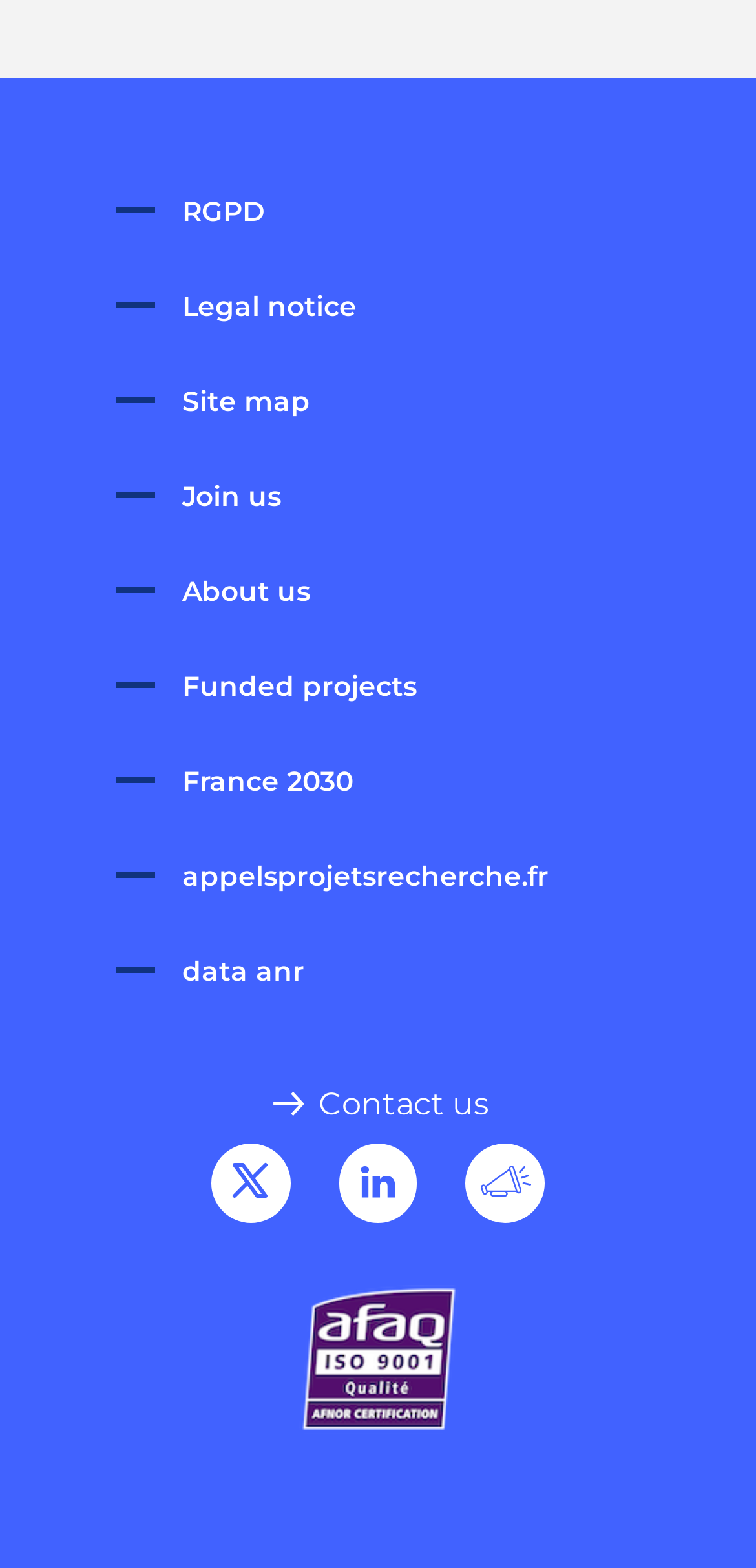Kindly determine the bounding box coordinates for the area that needs to be clicked to execute this instruction: "Click on RGPD".

[0.154, 0.123, 0.351, 0.146]